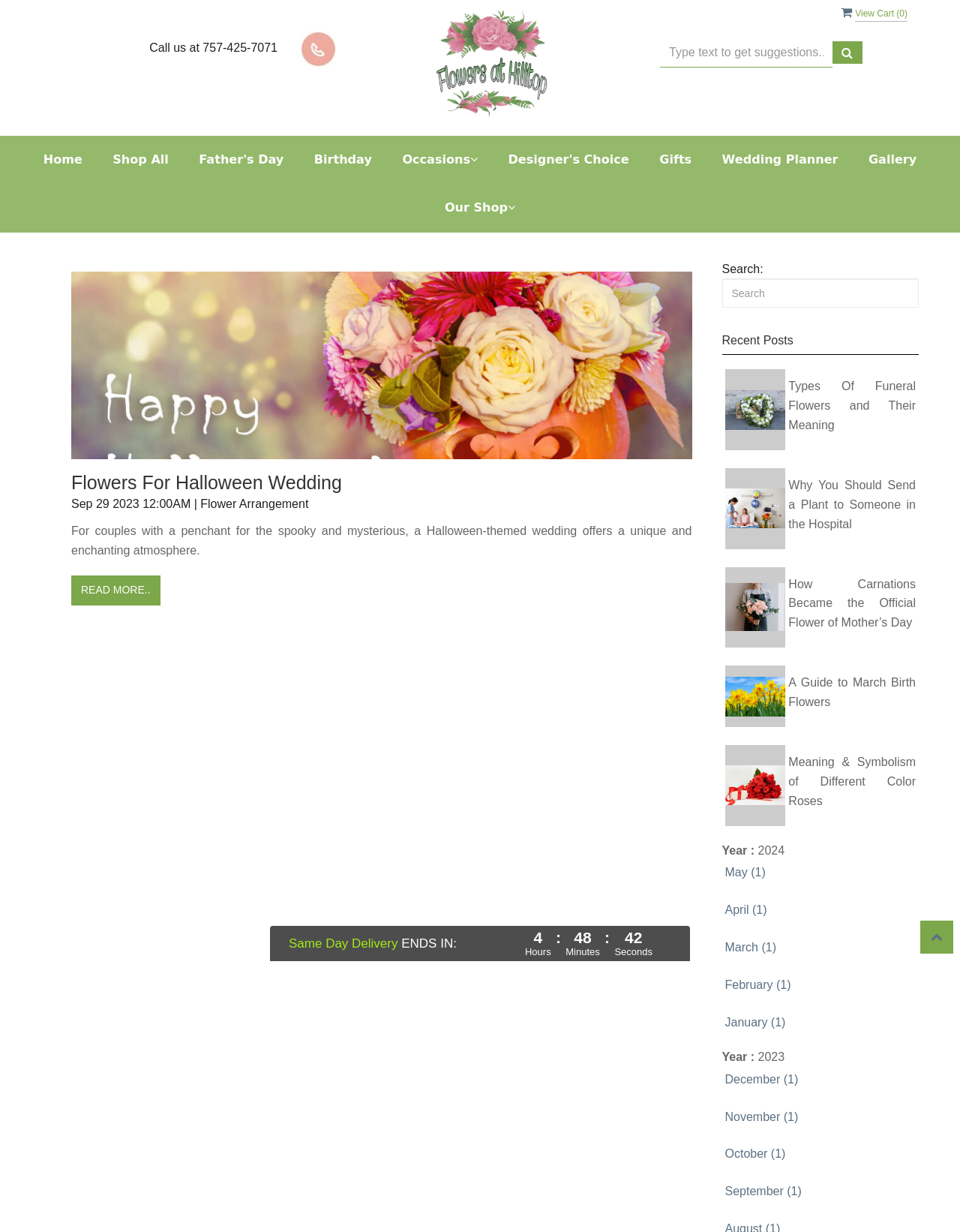For the given element description November (1), determine the bounding box coordinates of the UI element. The coordinates should follow the format (top-left x, top-left y, bottom-right x, bottom-right y) and be within the range of 0 to 1.

[0.752, 0.896, 0.957, 0.917]